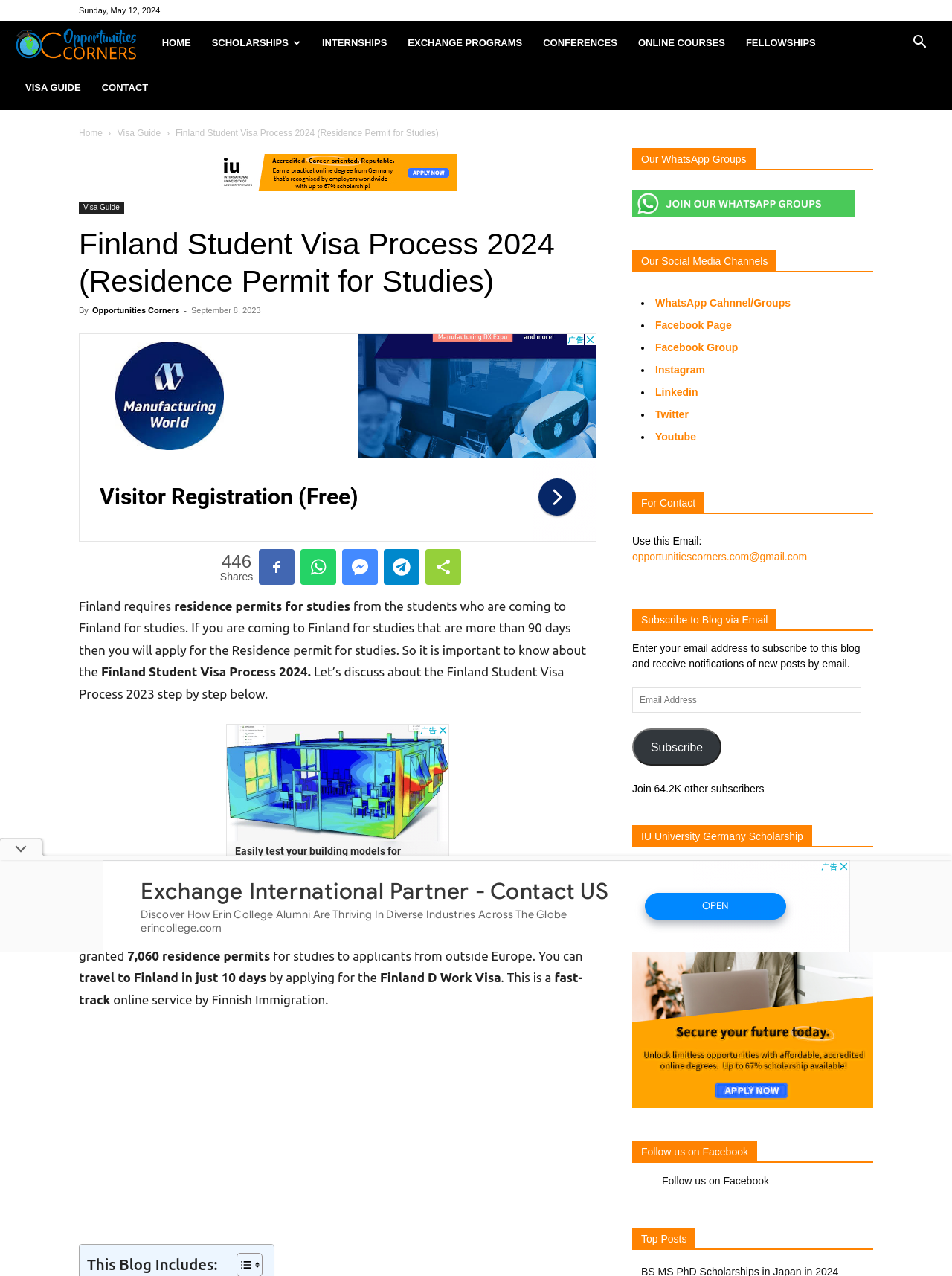Look at the image and answer the question in detail:
What is the date of the latest article?

I found the date of the latest article by looking at the static text 'September 8, 2023' which is located below the heading 'Finland Student Visa Process 2024 (Residence Permit for Studies)'.